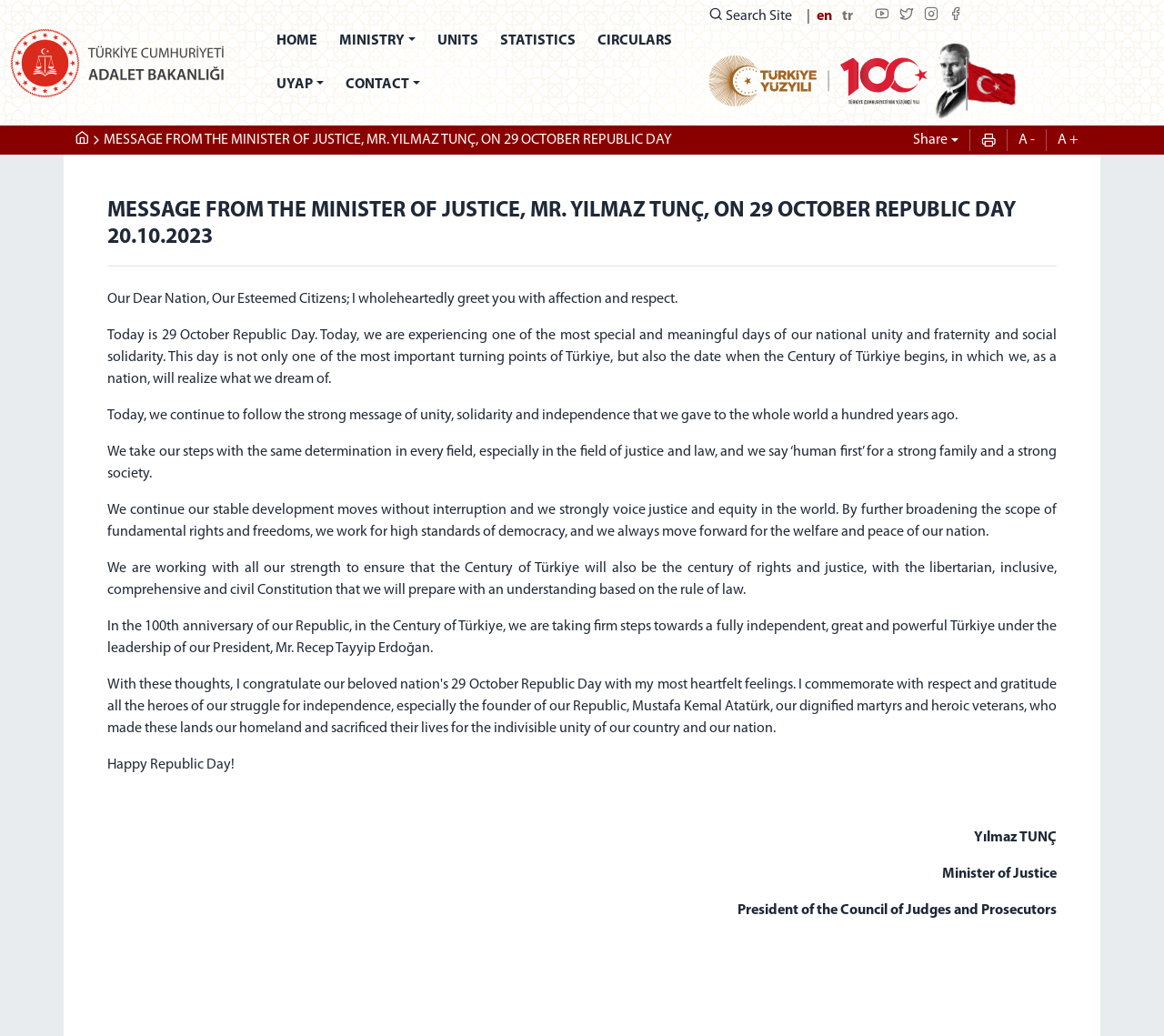Determine the bounding box coordinates for the area that needs to be clicked to fulfill this task: "Switch to English language". The coordinates must be given as four float numbers between 0 and 1, i.e., [left, top, right, bottom].

[0.698, 0.009, 0.718, 0.023]